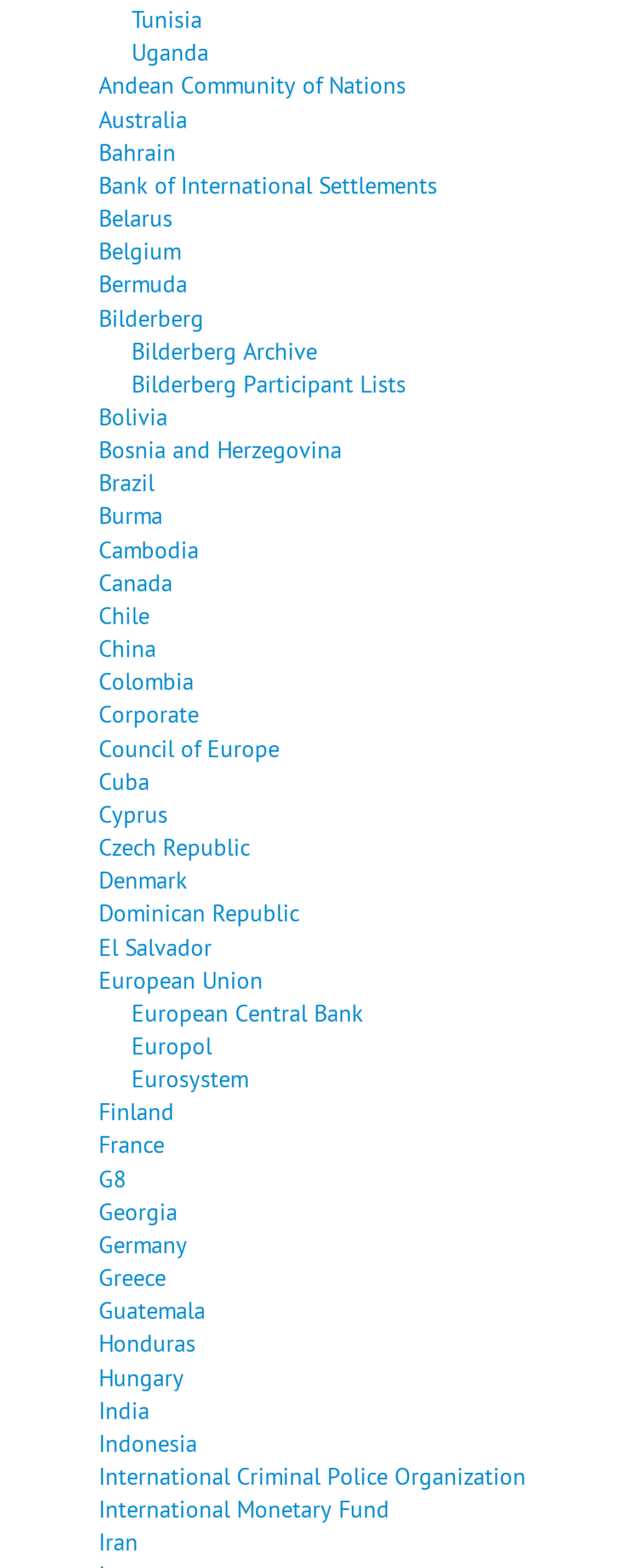Please identify the bounding box coordinates of the element that needs to be clicked to execute the following command: "Learn about Iran". Provide the bounding box using four float numbers between 0 and 1, formatted as [left, top, right, bottom].

[0.154, 0.973, 0.215, 0.993]